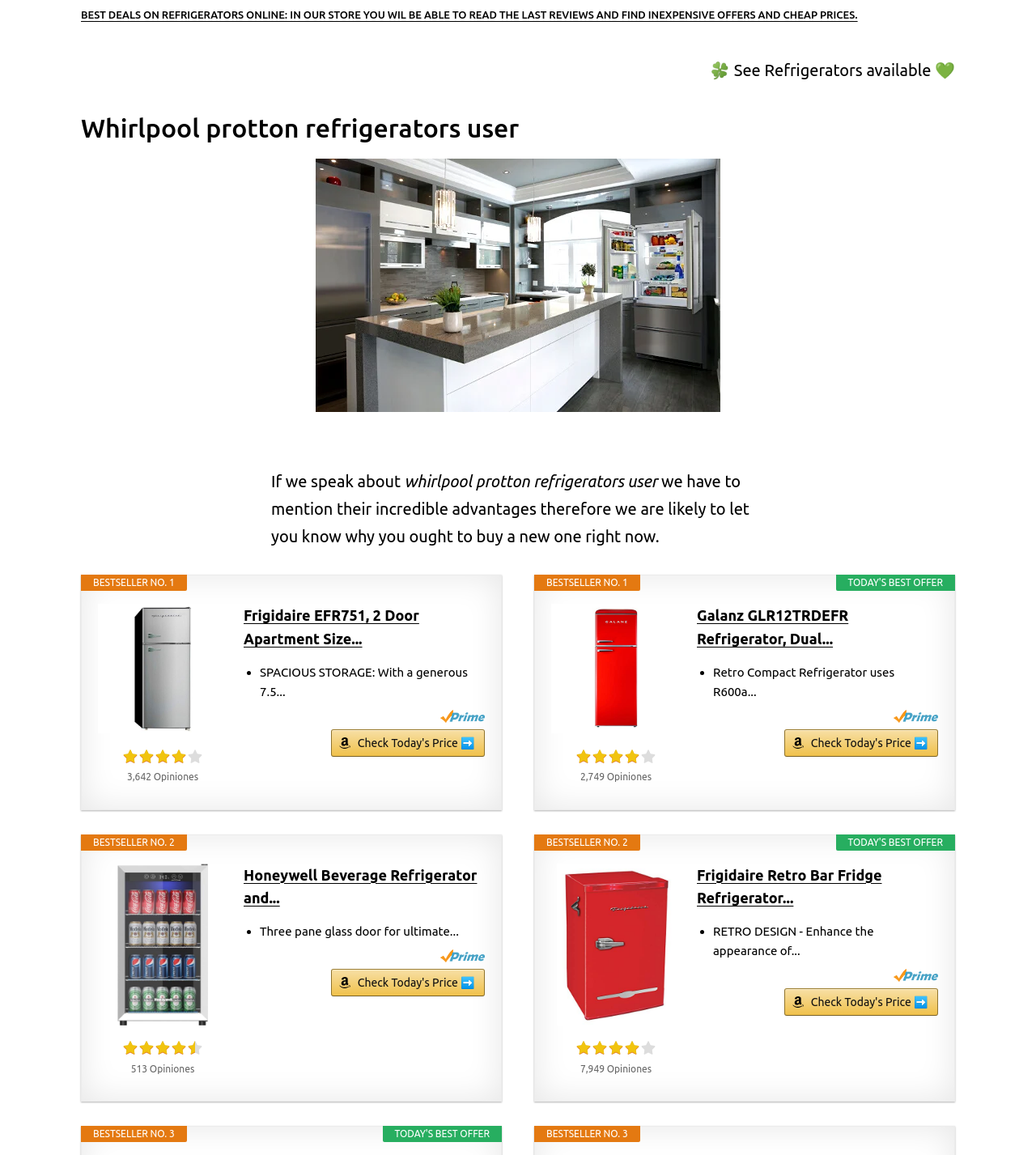Find the bounding box of the web element that fits this description: "Frigidaire Retro Bar Fridge Refrigerator...".

[0.673, 0.747, 0.905, 0.788]